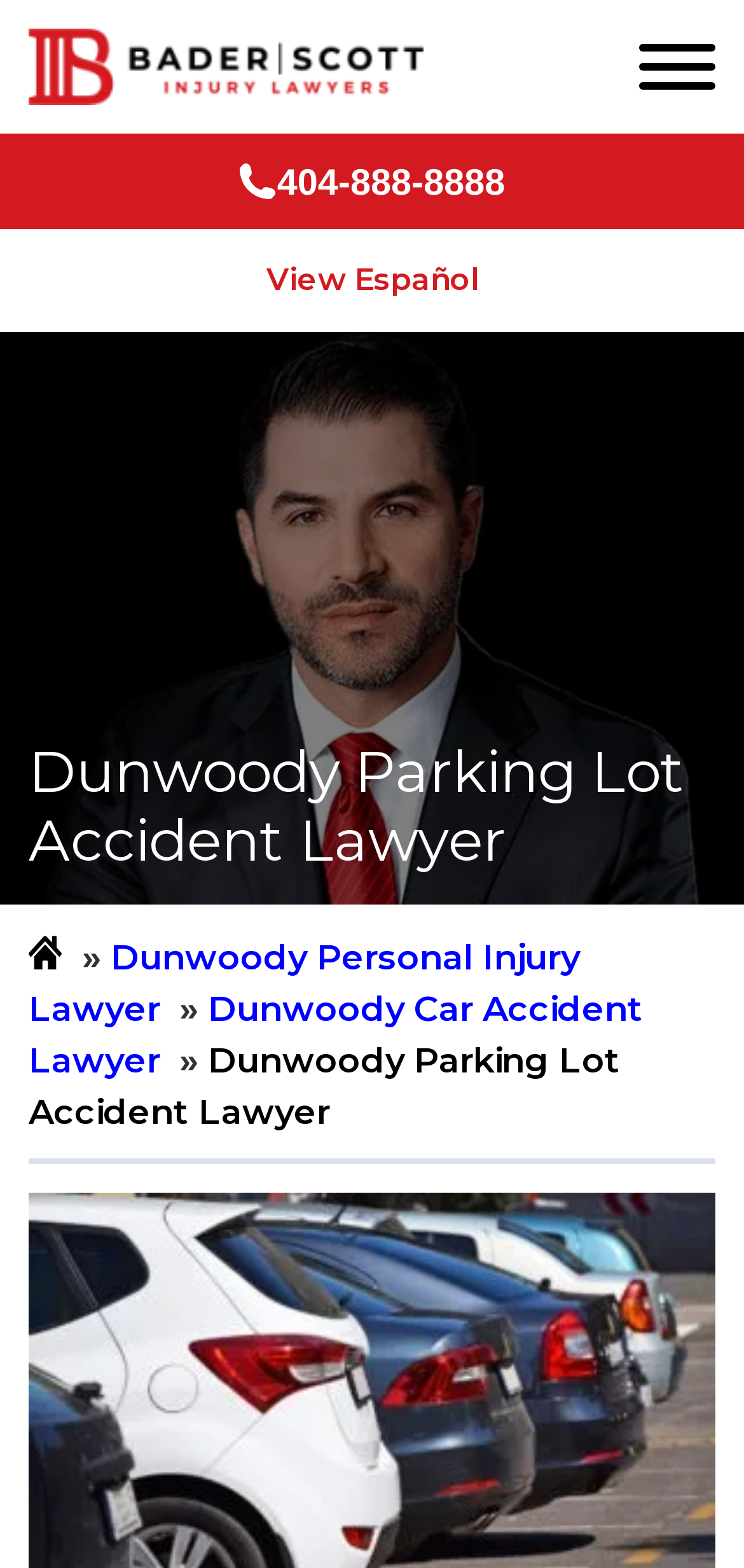What is the name of the law firm?
Using the image as a reference, deliver a detailed and thorough answer to the question.

I found the name of the law firm by looking at the link element with the text 'Bader Scott Injury Lawyers' which is located at the top of the webpage and also has an associated image.